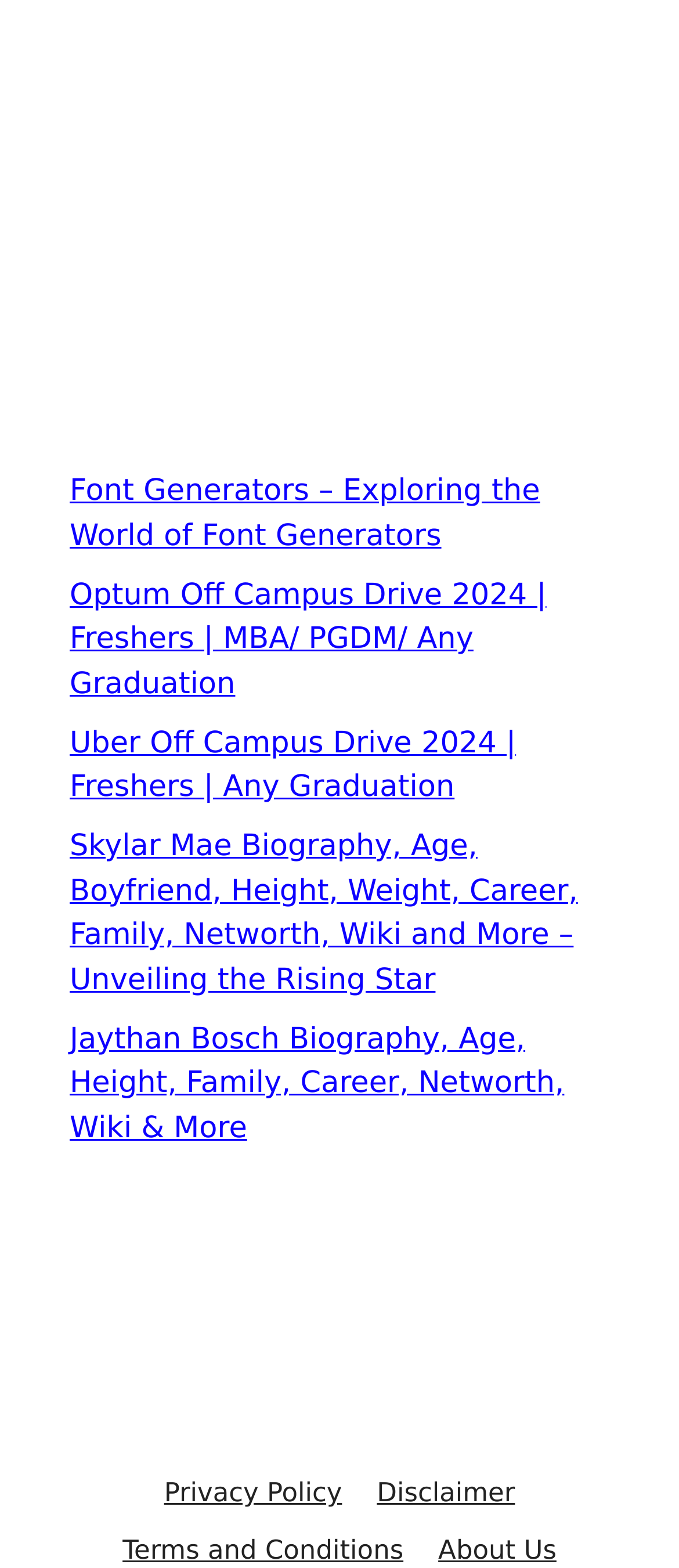What is the main topic of the webpage?
Look at the image and provide a short answer using one word or a phrase.

Font Generators and Biographies